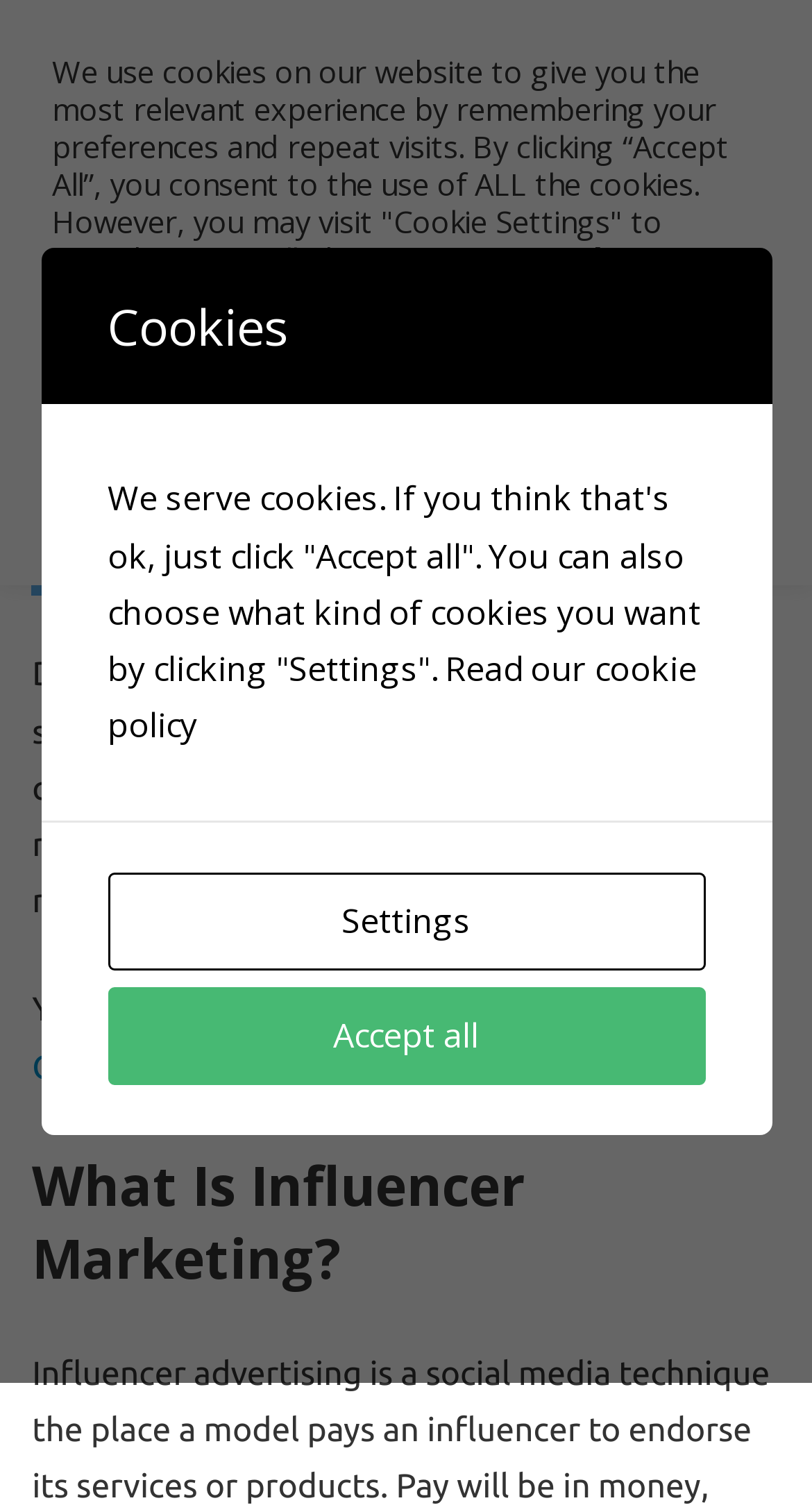What is the related topic mentioned in the webpage?
Refer to the image and give a detailed answer to the query.

The webpage mentions a related topic 'Common Social Media Mistakes' in the text 'You may need to learn our information to Common Social Media Mistakes', which indicates that this topic is related to influencer marketing.